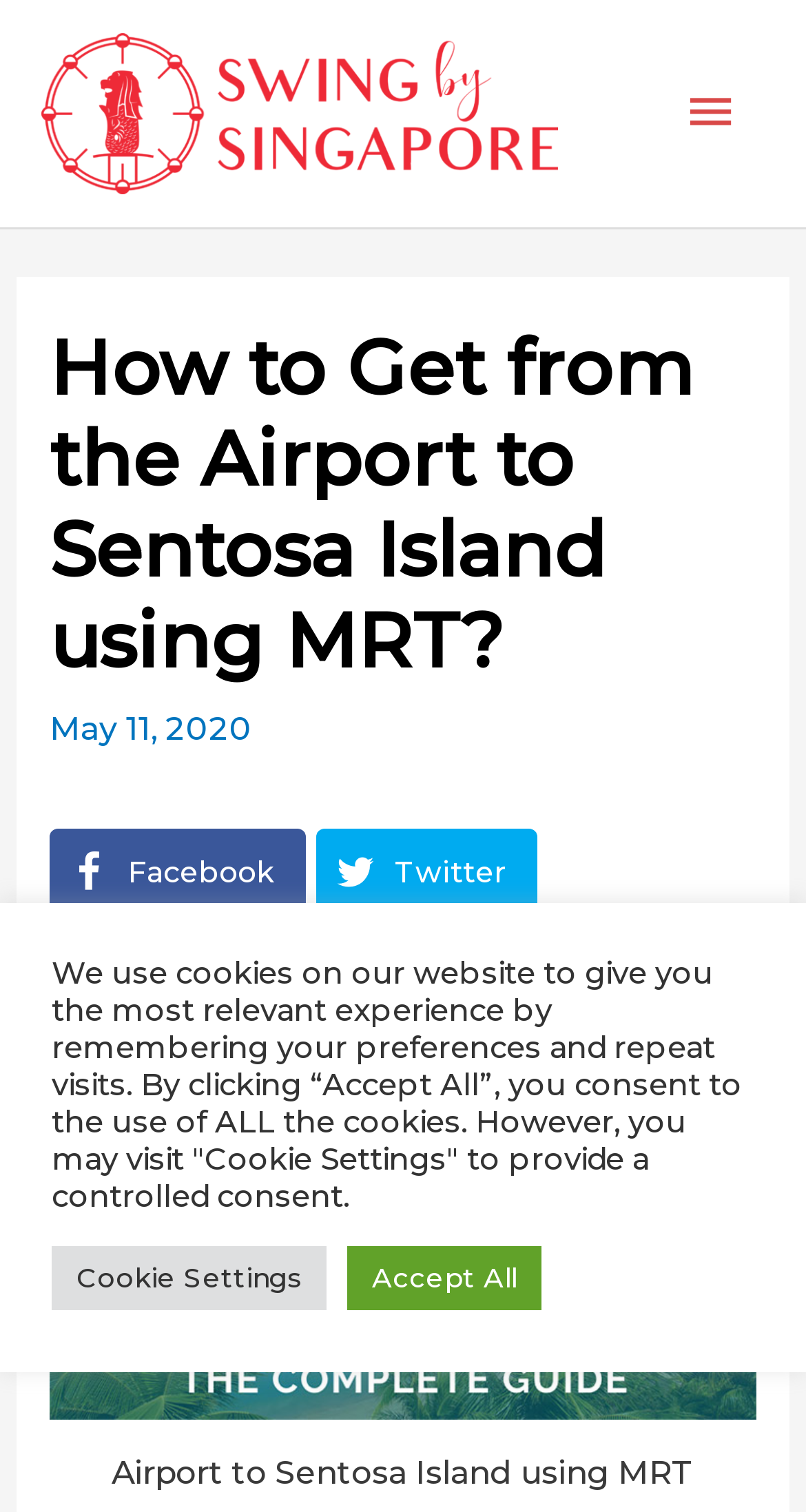What is the date of the article?
Please provide a single word or phrase as your answer based on the screenshot.

May 11, 2020